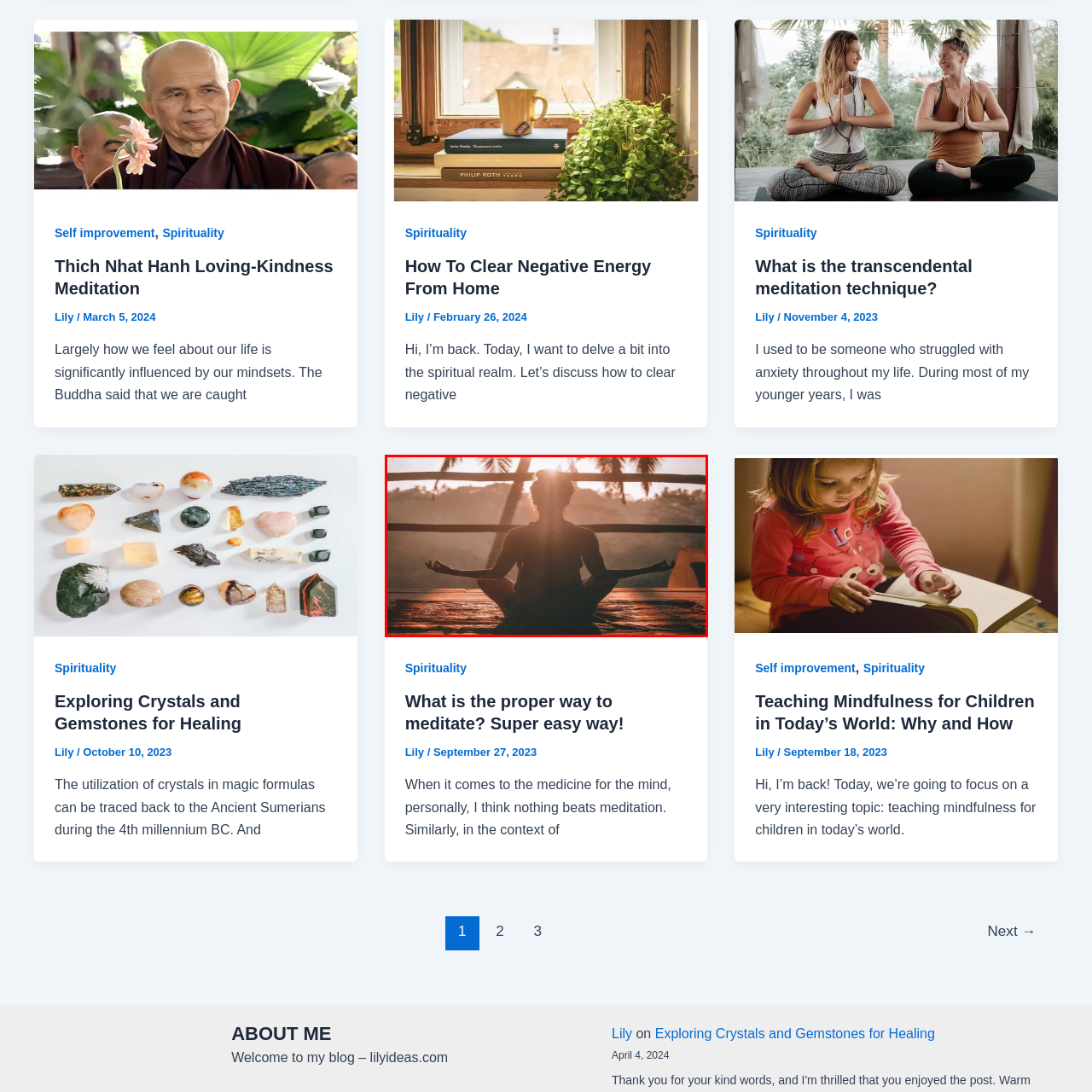What type of light is filtering through the wooden beams?
Inspect the image area outlined by the red bounding box and deliver a detailed response to the question, based on the elements you observe.

The caption describes the light filtering through the wooden beams as a 'warm glow of the sun', which indicates that the light is natural and comes from the sun, rather than an artificial source.